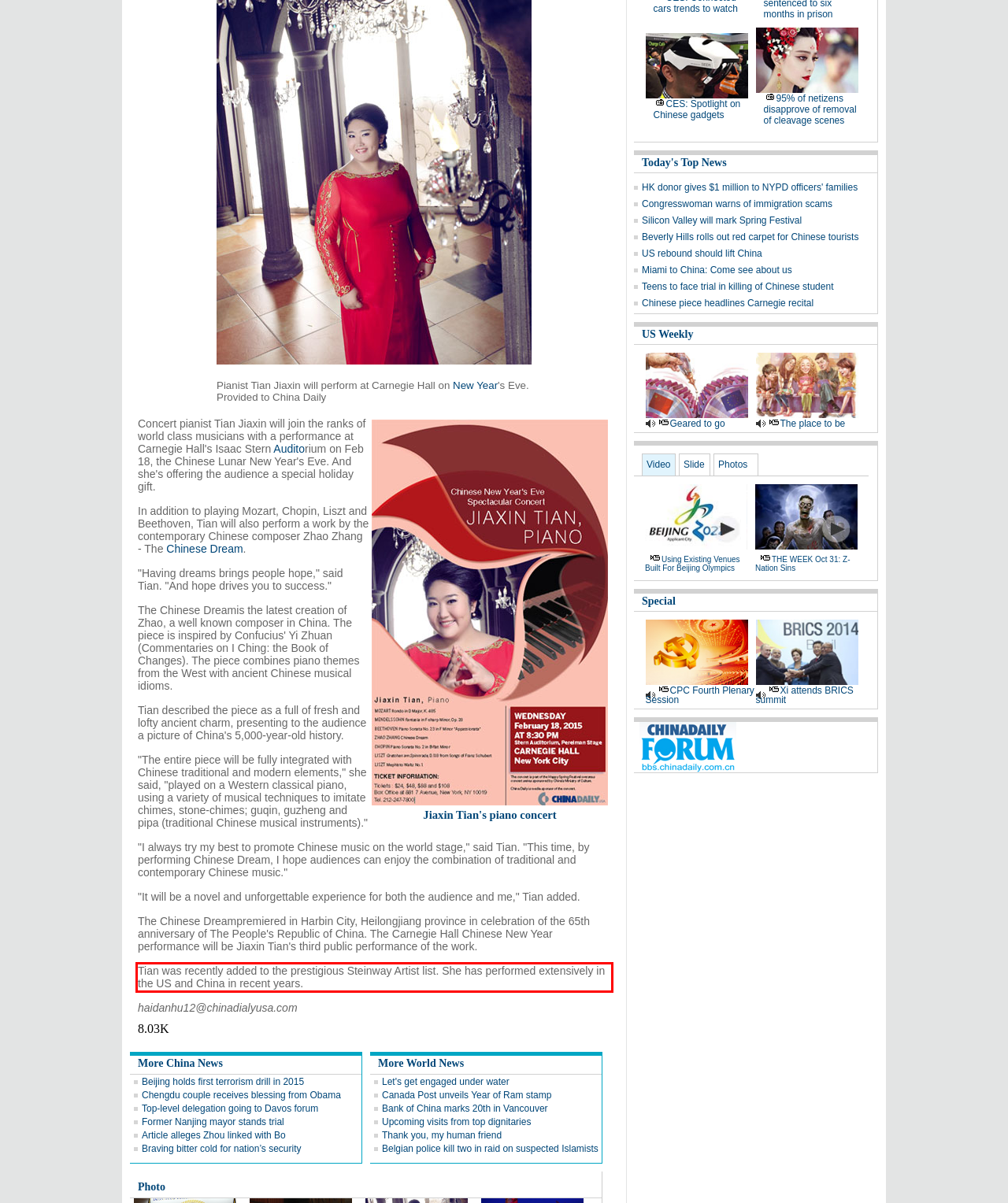You have a webpage screenshot with a red rectangle surrounding a UI element. Extract the text content from within this red bounding box.

Tian was recently added to the prestigious Steinway Artist list. She has performed extensively in the US and China in recent years.